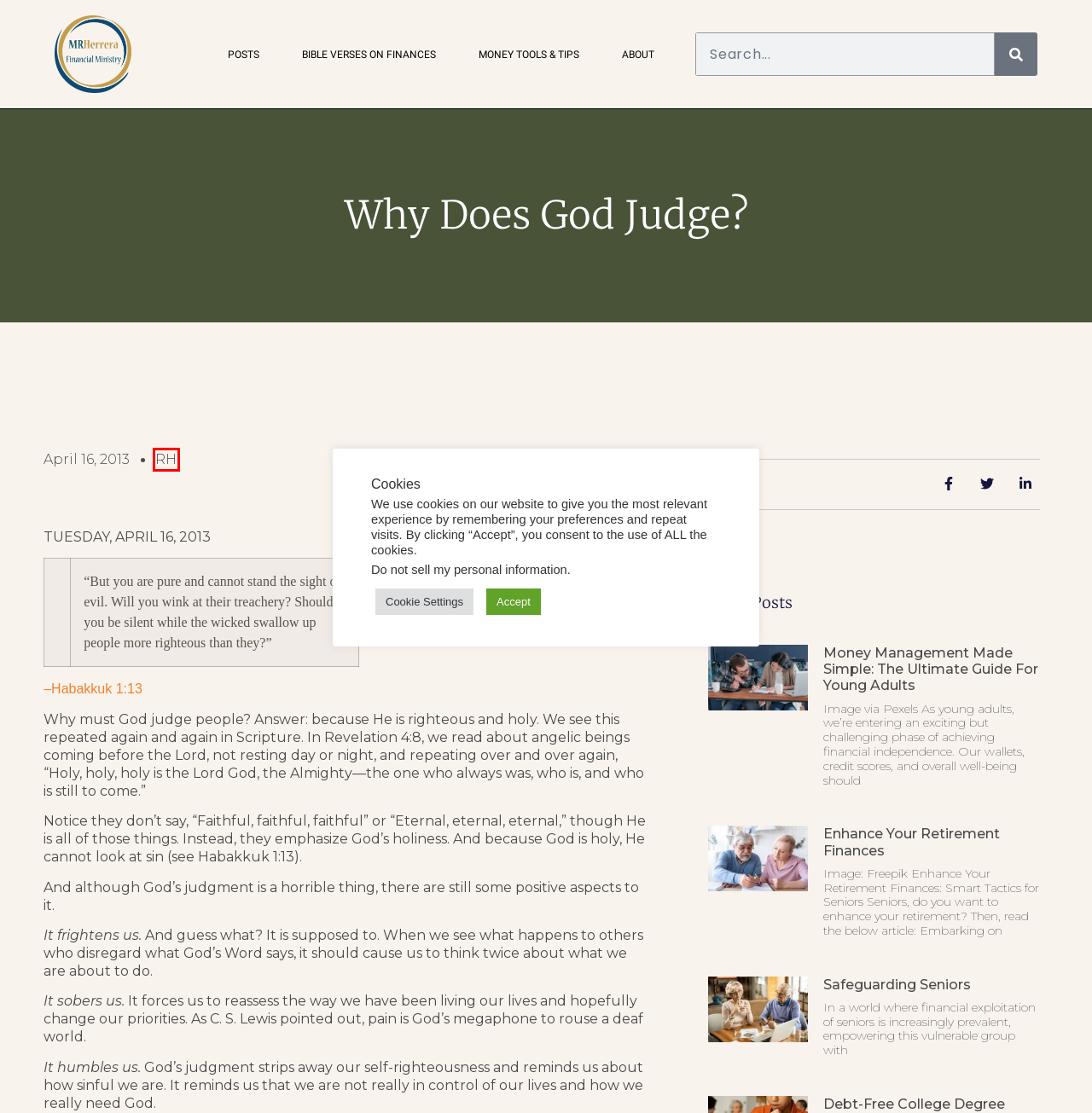Analyze the given webpage screenshot and identify the UI element within the red bounding box. Select the webpage description that best matches what you expect the new webpage to look like after clicking the element. Here are the candidates:
A. April 16, 2013 – MRHerrera
B. Debt-Free College Degree – MRHerrera
C. MRHerrera – Financial Ministry
D. Bible Verses on Finances – MRHerrera
E. RH – MRHerrera
F. Enhance Your Retirement Finances – MRHerrera
G. Safeguarding Seniors – MRHerrera
H. Posts – MRHerrera

E